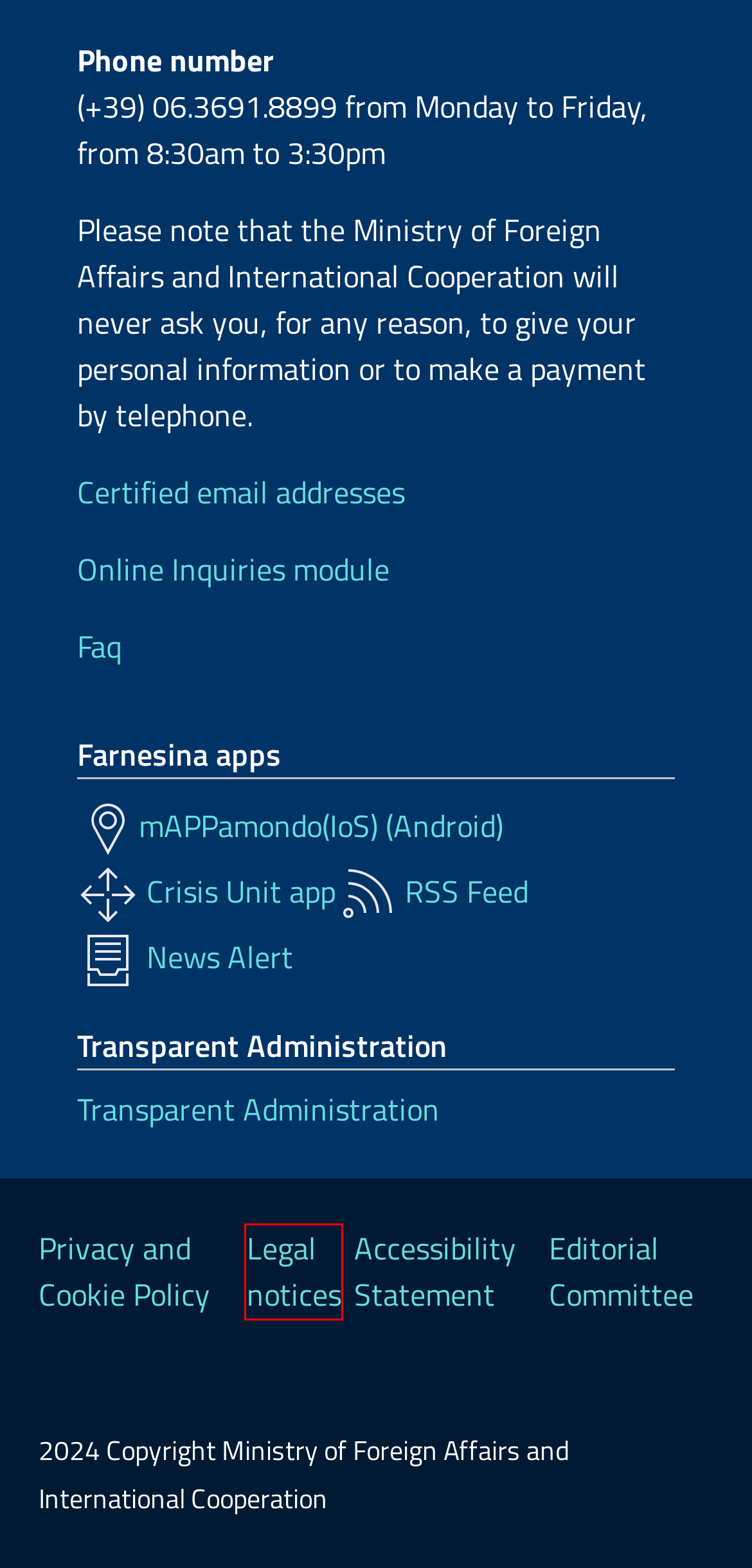Check out the screenshot of a webpage with a red rectangle bounding box. Select the best fitting webpage description that aligns with the new webpage after clicking the element inside the bounding box. Here are the candidates:
A. Online Inquiries – Ministero degli Affari Esteri e della Cooperazione Internazionale
B. Telefono e posta elettronica – Ministero degli Affari Esteri e della Cooperazione Internazionale
C. Legal notices – Ministero degli Affari Esteri e della Cooperazione Internazionale
D. Transparent Administration – Ministero degli Affari Esteri e della Cooperazione Internazionale
E. AGID Form | Home
F. Frequently Asked Questions – Ministero degli Affari Esteri e della Cooperazione Internazionale
G. Mailing list – Ministero degli Affari Esteri e della Cooperazione Internazionale
H. Privacy and cookie policy – Ministero degli Affari Esteri e della Cooperazione Internazionale

C